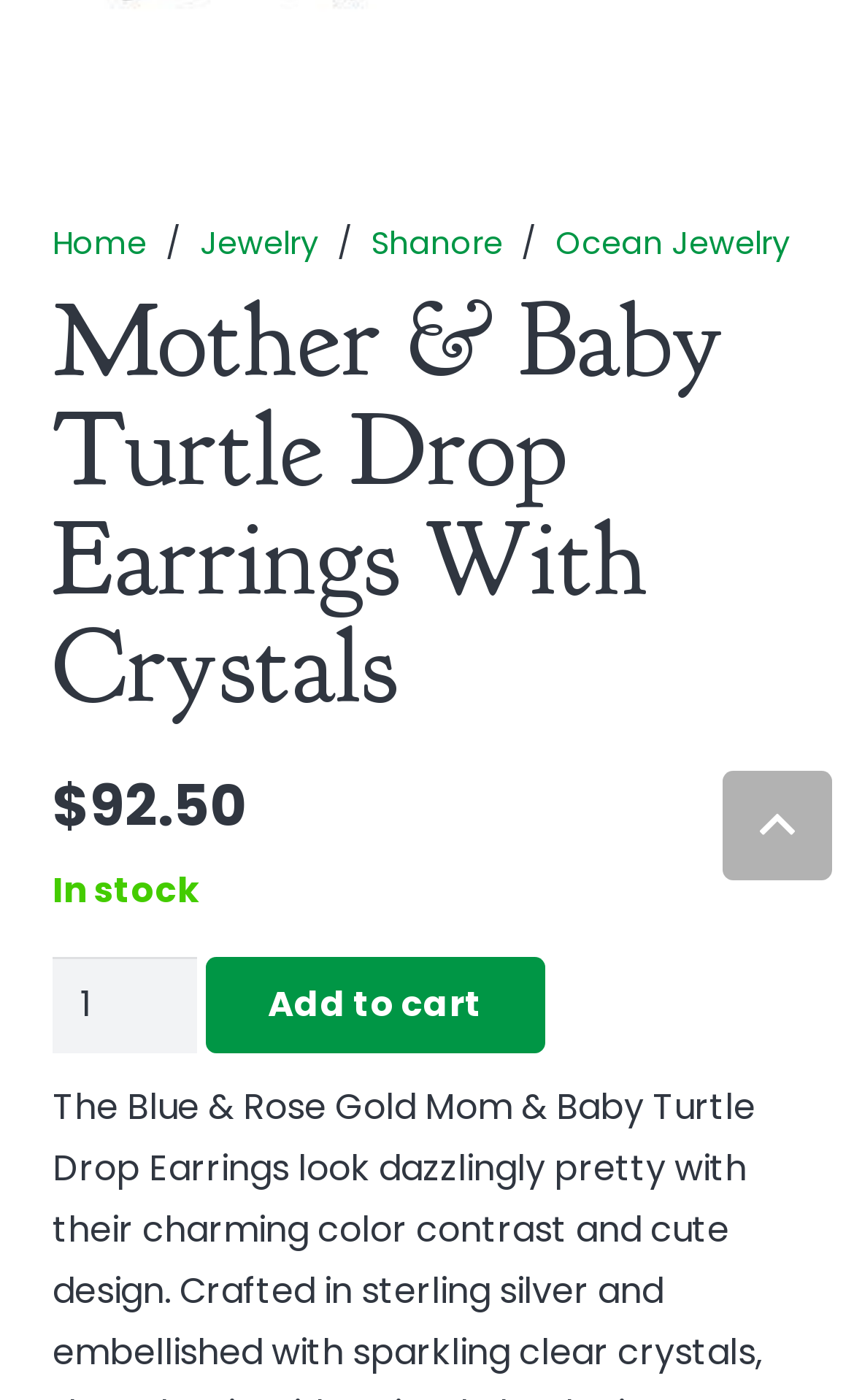Find the bounding box coordinates corresponding to the UI element with the description: "Home". The coordinates should be formatted as [left, top, right, bottom], with values as floats between 0 and 1.

[0.062, 0.158, 0.172, 0.189]